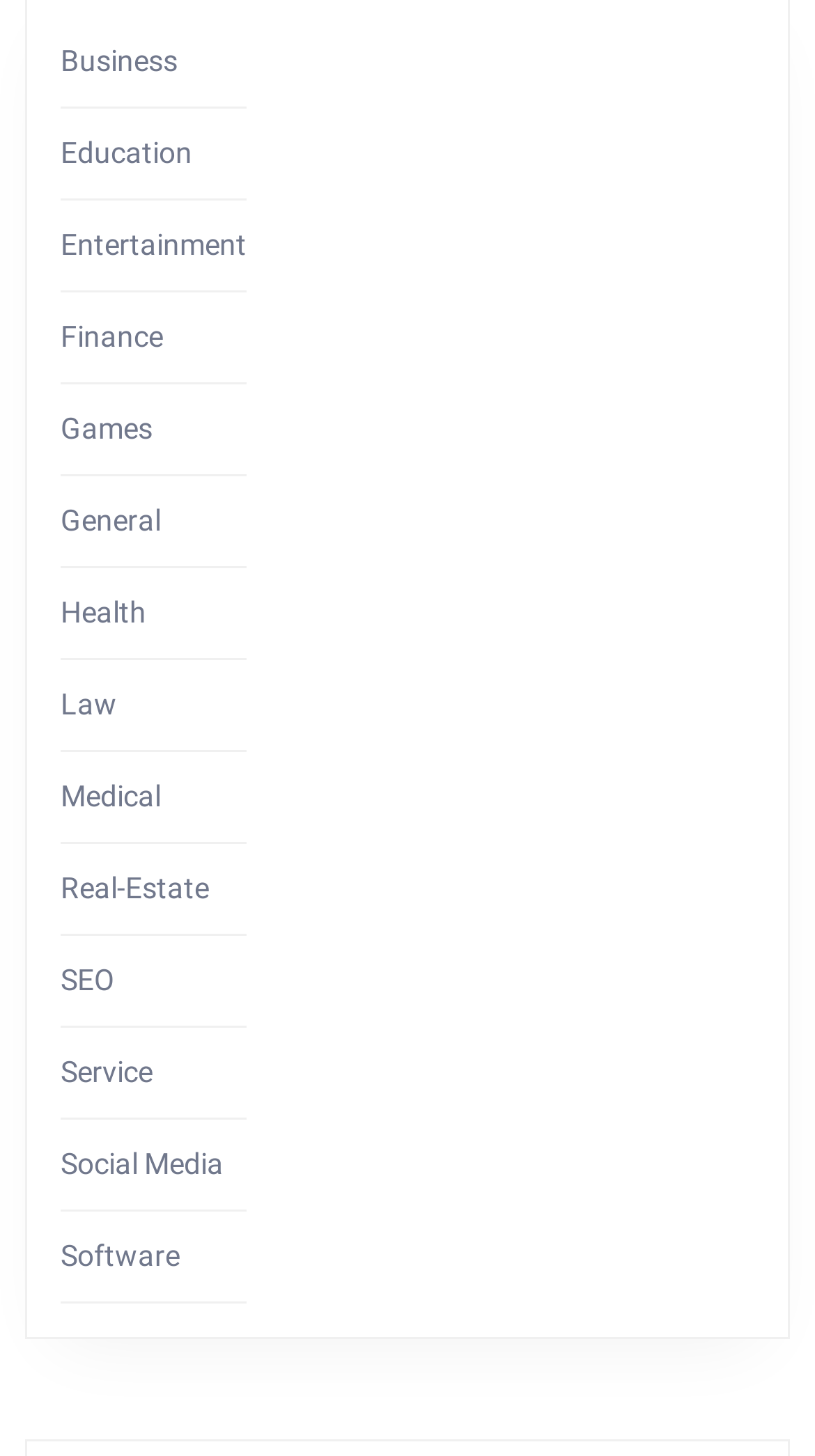What is the last category listed?
Please respond to the question with as much detail as possible.

I looked at the list of categories and found that the last one listed is Software, which is located at the bottom of the list.